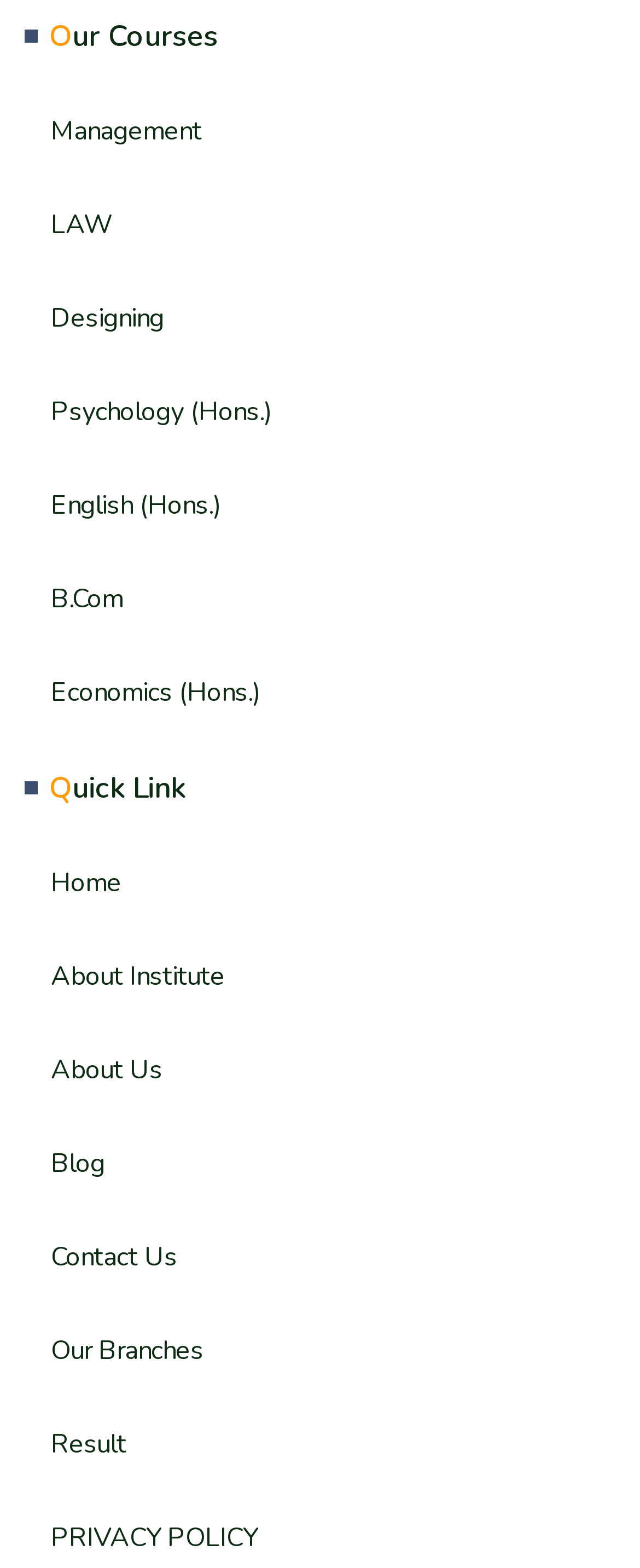Please specify the bounding box coordinates of the clickable section necessary to execute the following command: "Check Result".

[0.038, 0.899, 0.962, 0.943]